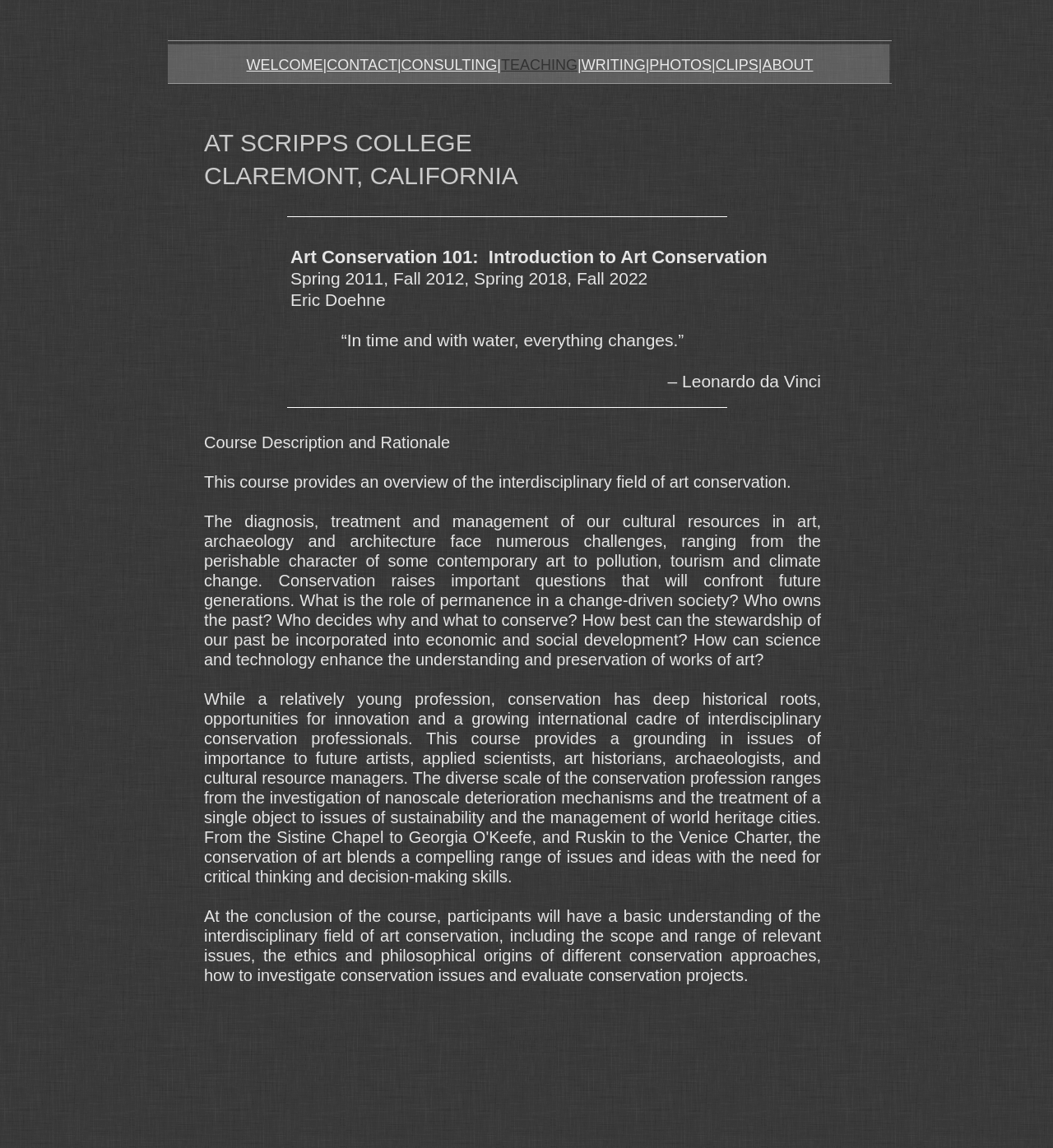Respond with a single word or short phrase to the following question: 
What is the main topic of the course?

Art conservation